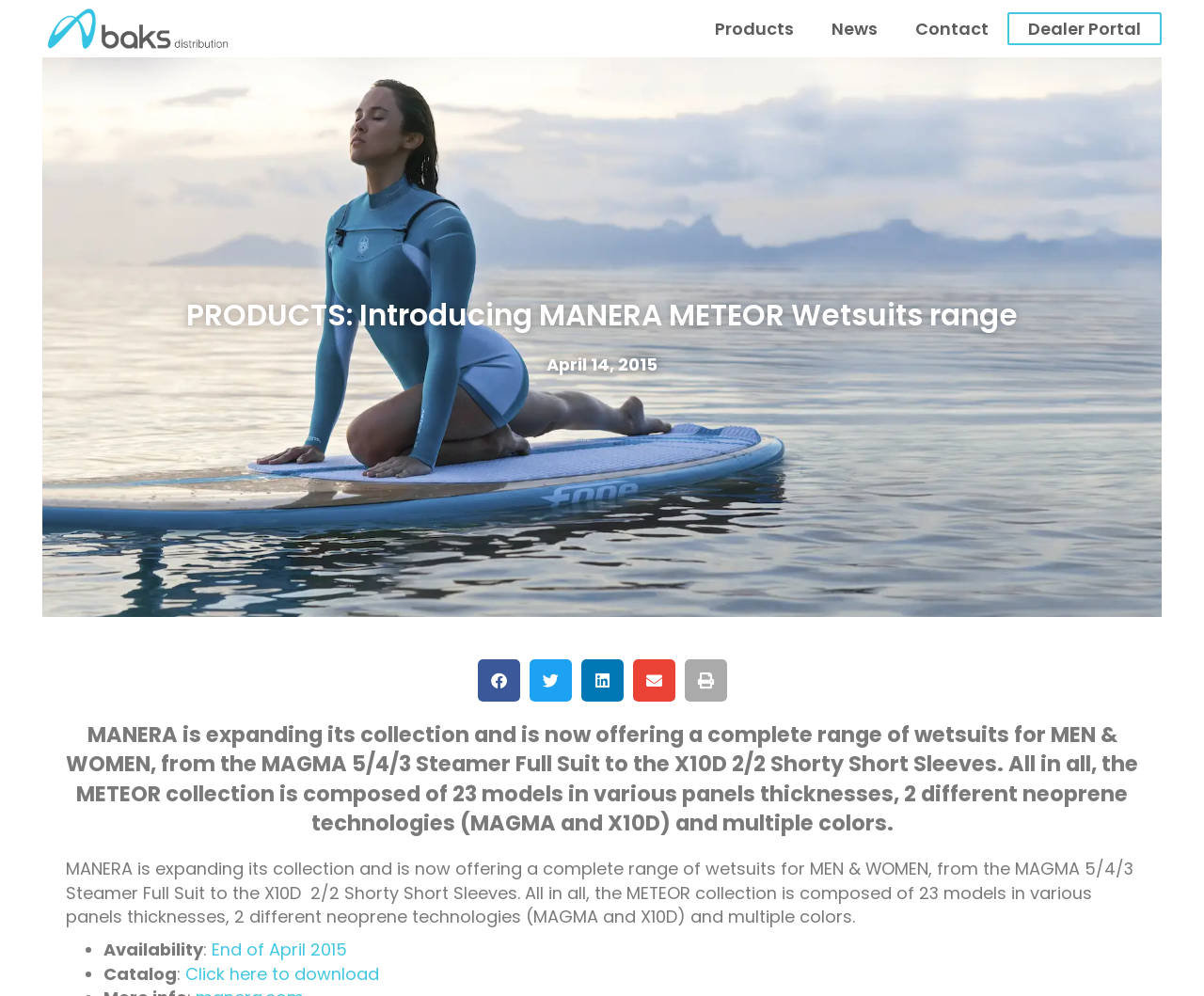Please determine and provide the text content of the webpage's heading.

PRODUCTS: Introducing MANERA METEOR Wetsuits range